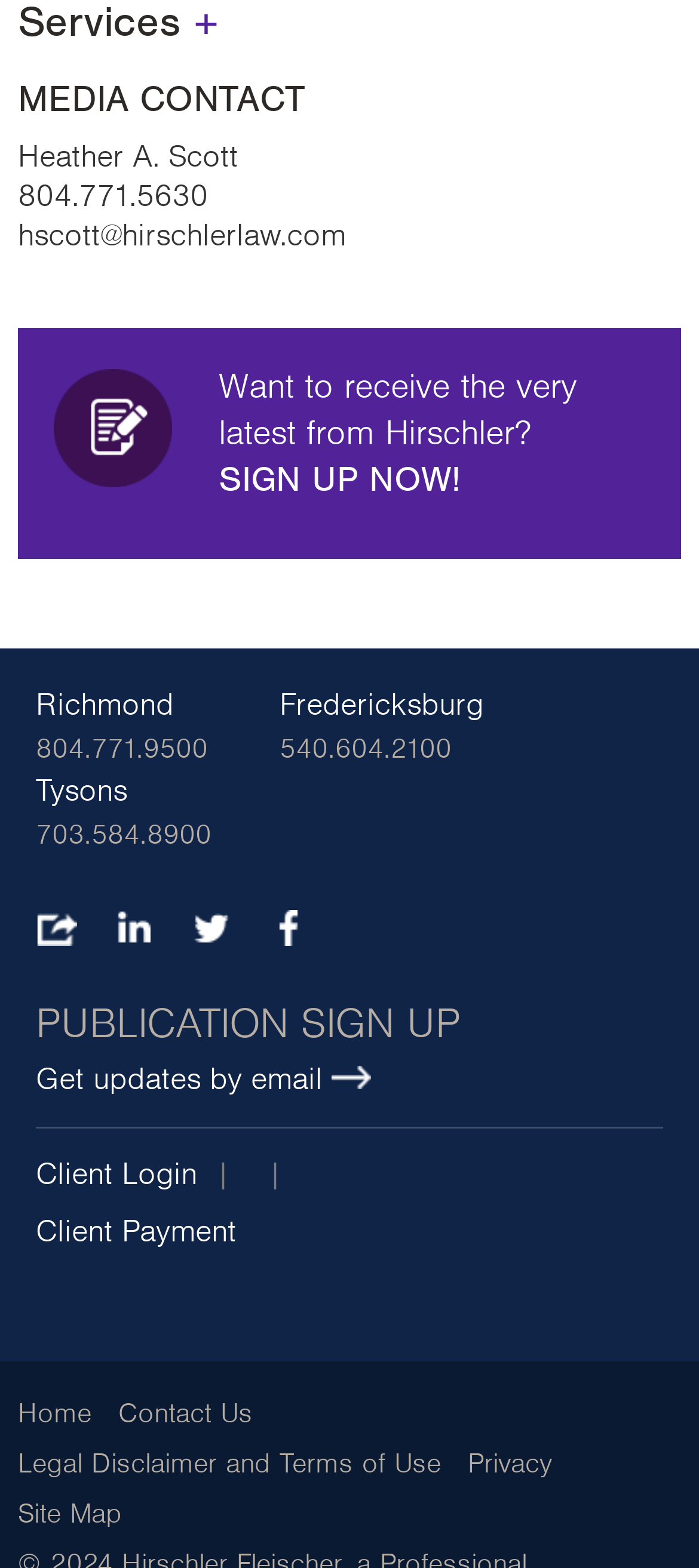Please find the bounding box coordinates for the clickable element needed to perform this instruction: "Go to the home page".

[0.026, 0.891, 0.131, 0.911]